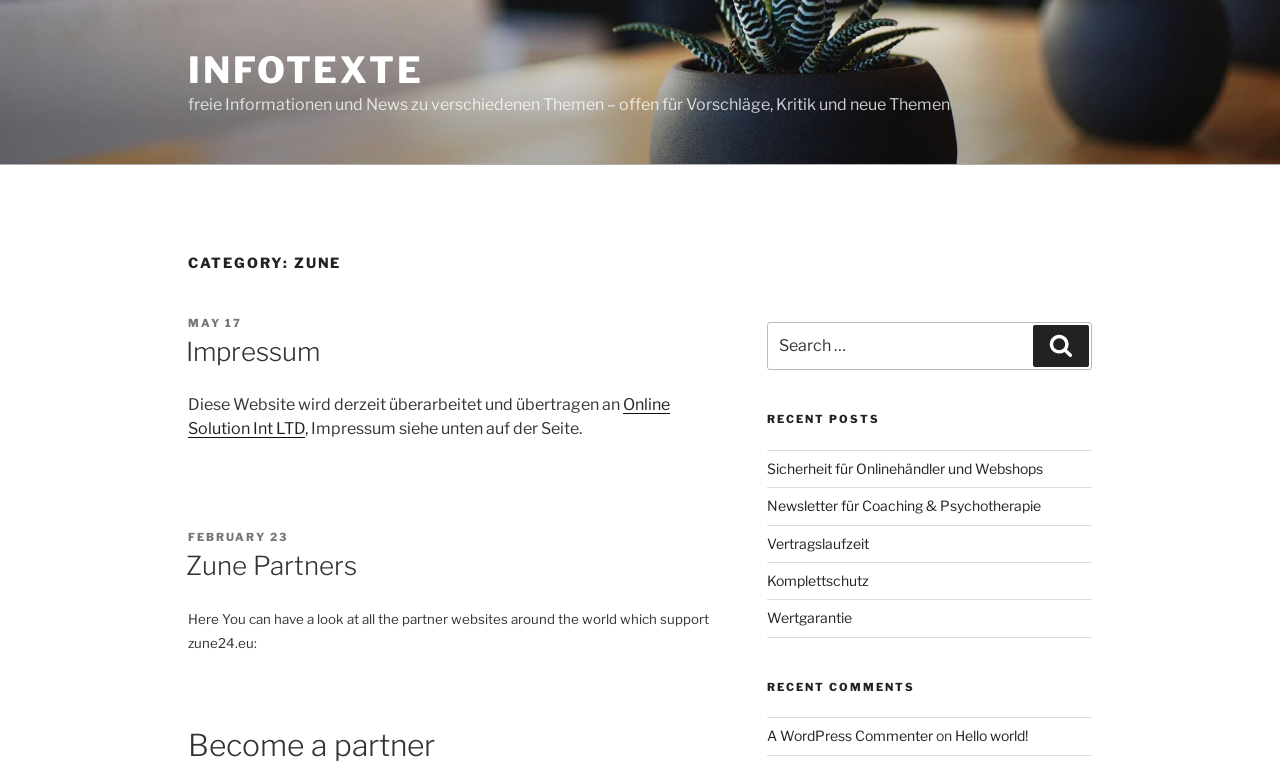Please find the bounding box coordinates of the section that needs to be clicked to achieve this instruction: "Search for something".

[0.599, 0.412, 0.853, 0.474]